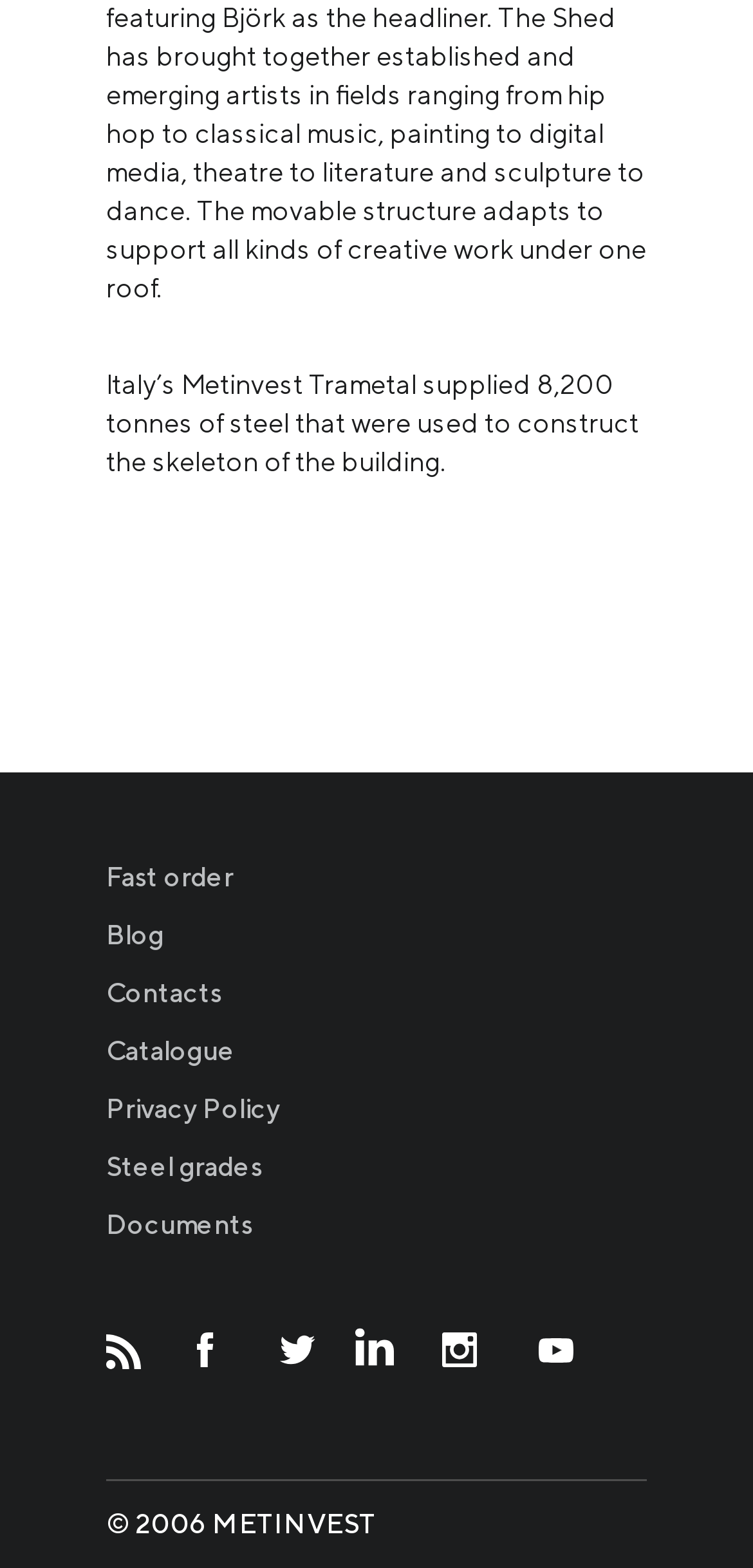Pinpoint the bounding box coordinates for the area that should be clicked to perform the following instruction: "Click on 'Fast order'".

[0.141, 0.549, 0.31, 0.569]